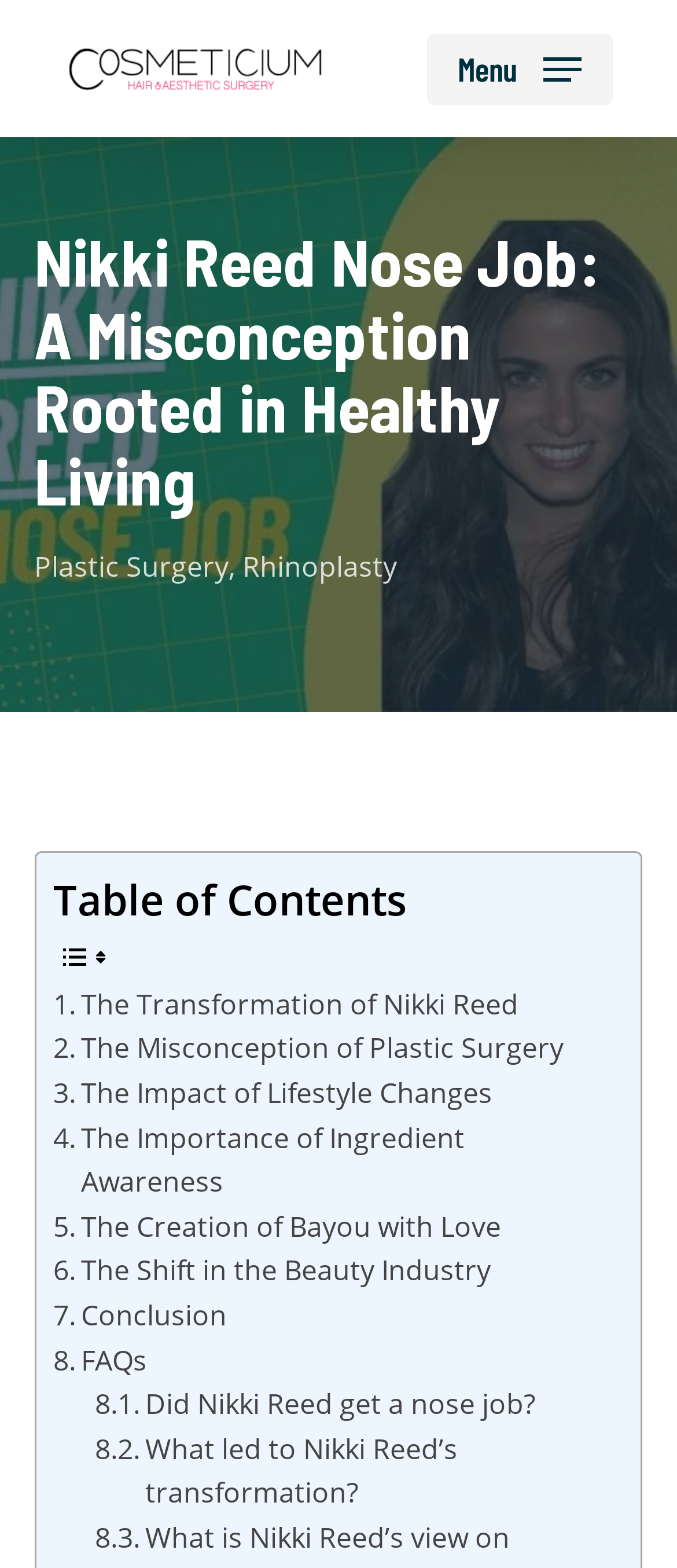Indicate the bounding box coordinates of the element that must be clicked to execute the instruction: "Navigate to the Rhinoplasty page". The coordinates should be given as four float numbers between 0 and 1, i.e., [left, top, right, bottom].

[0.358, 0.349, 0.586, 0.373]